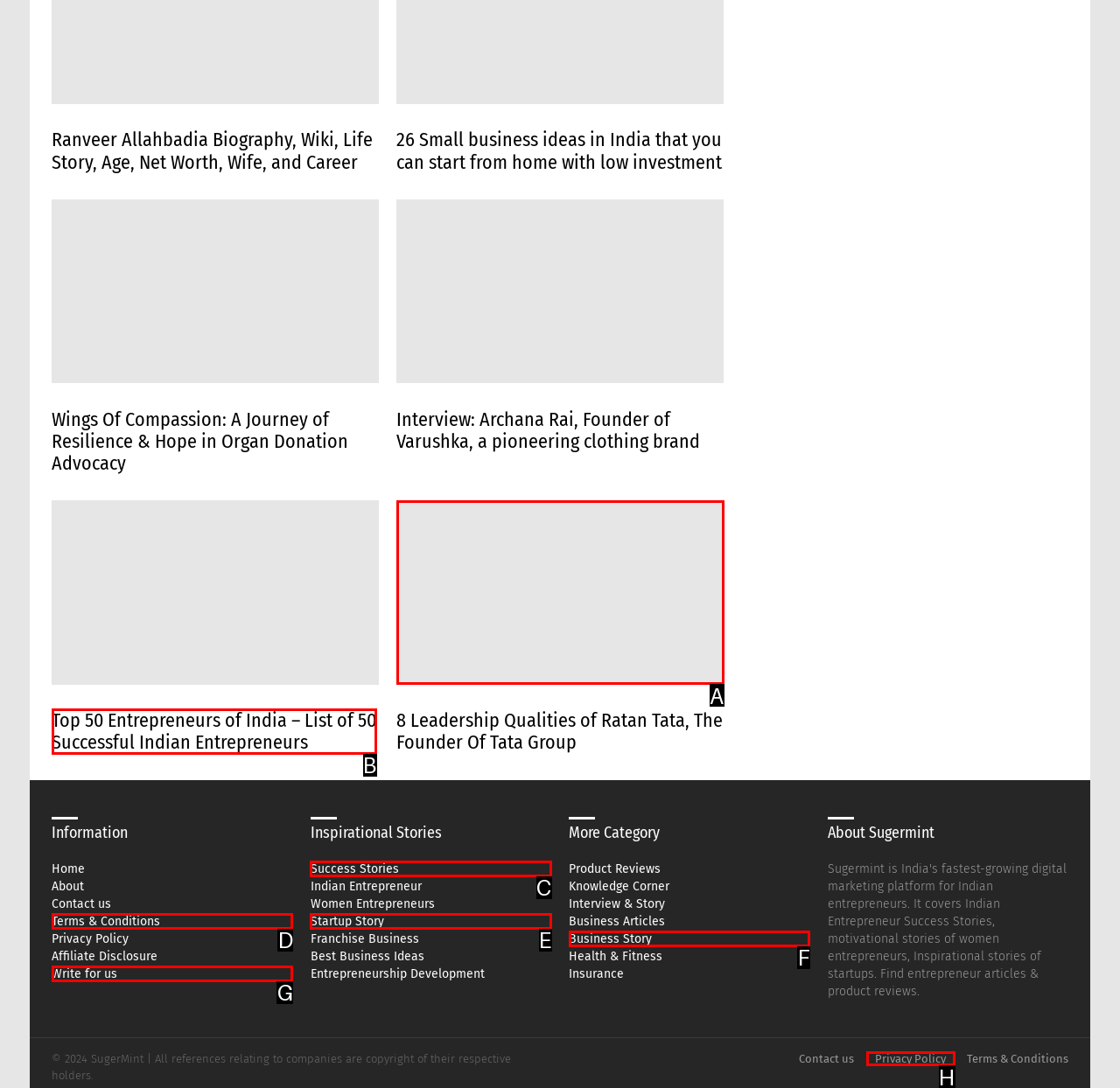Tell me which one HTML element best matches the description: Write for us Answer with the option's letter from the given choices directly.

G